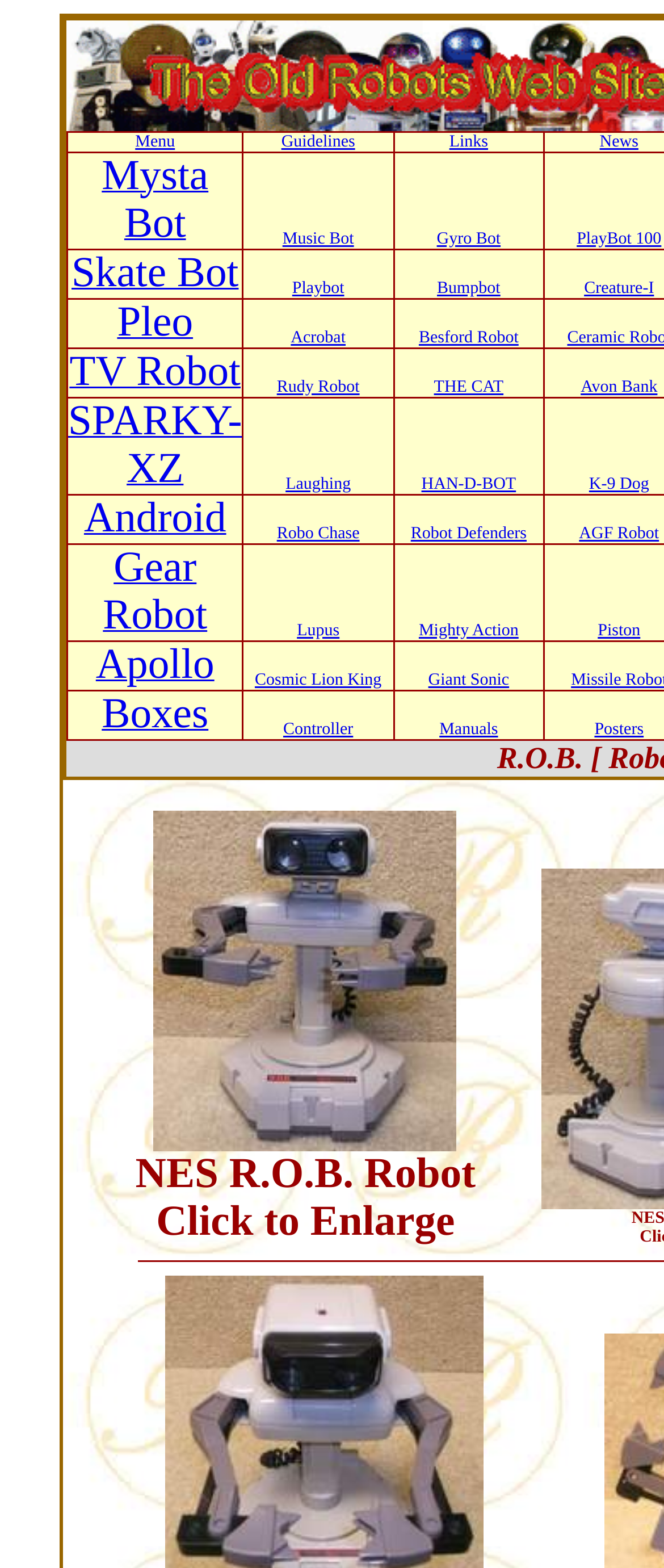Use a single word or phrase to answer the question: How many table cells are there in the webpage?

30